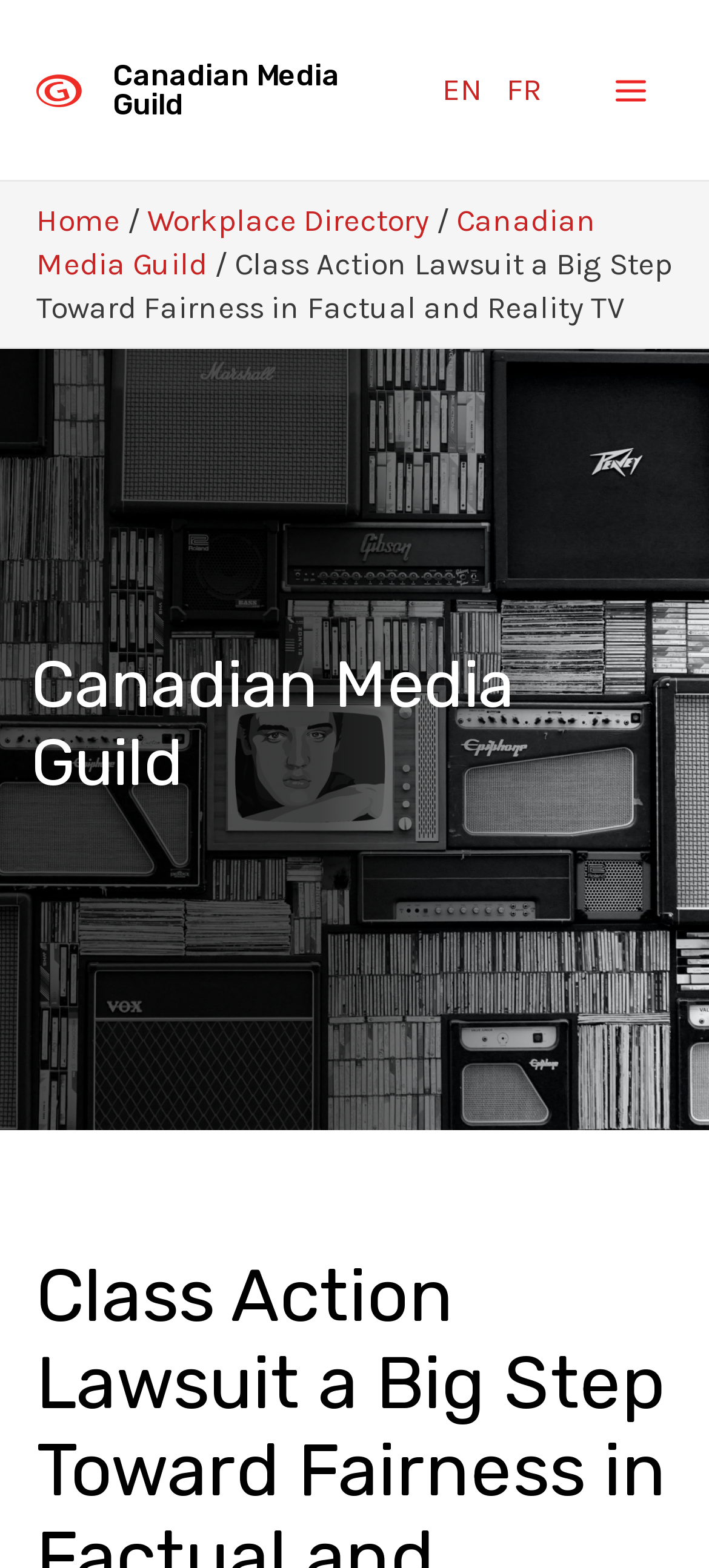Please provide the bounding box coordinates in the format (top-left x, top-left y, bottom-right x, bottom-right y). Remember, all values are floating point numbers between 0 and 1. What is the bounding box coordinate of the region described as: alt="CMG Logo"

[0.051, 0.044, 0.115, 0.067]